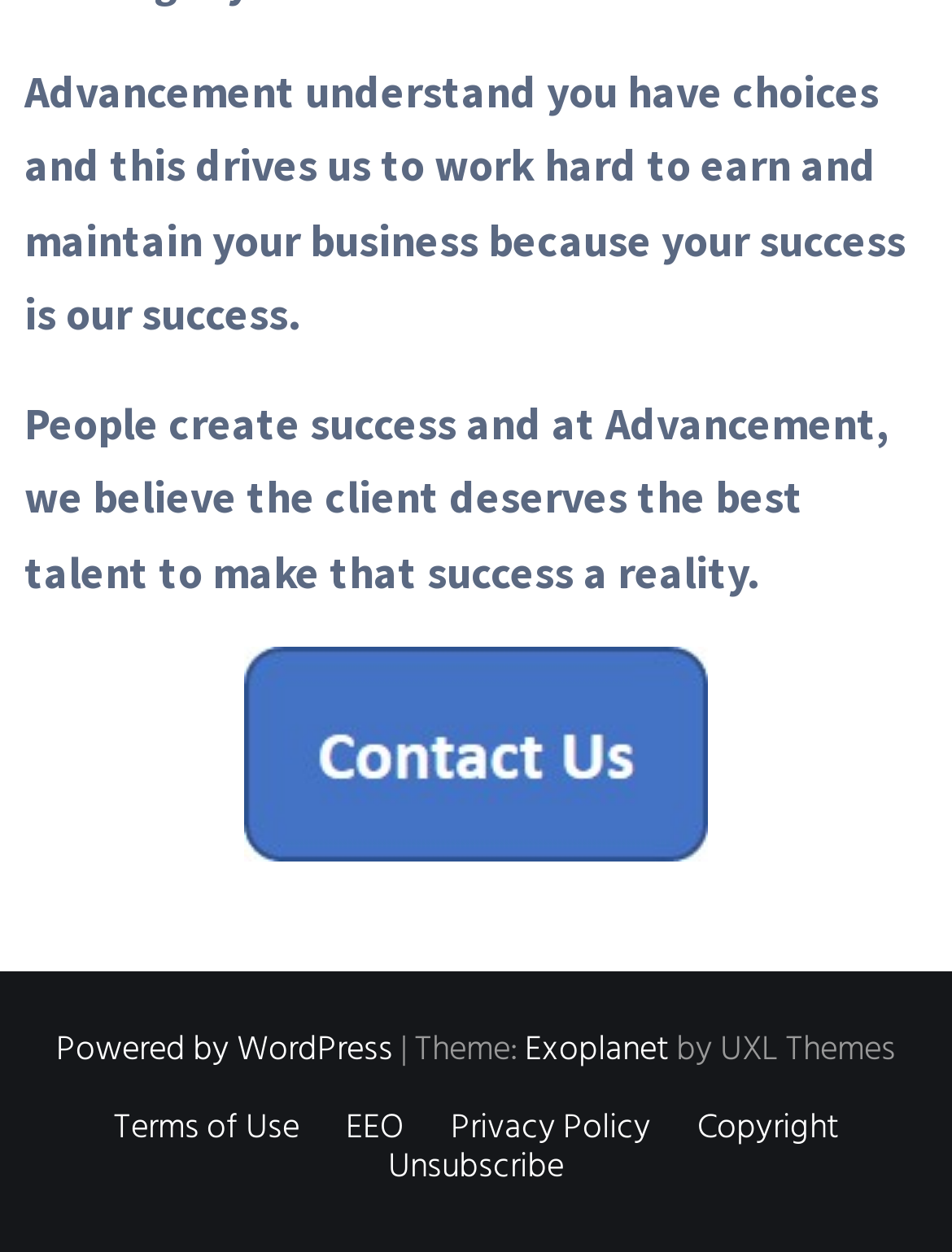Given the description Privacy Policy, predict the bounding box coordinates of the UI element. Ensure the coordinates are in the format (top-left x, top-left y, bottom-right x, bottom-right y) and all values are between 0 and 1.

[0.473, 0.879, 0.683, 0.923]